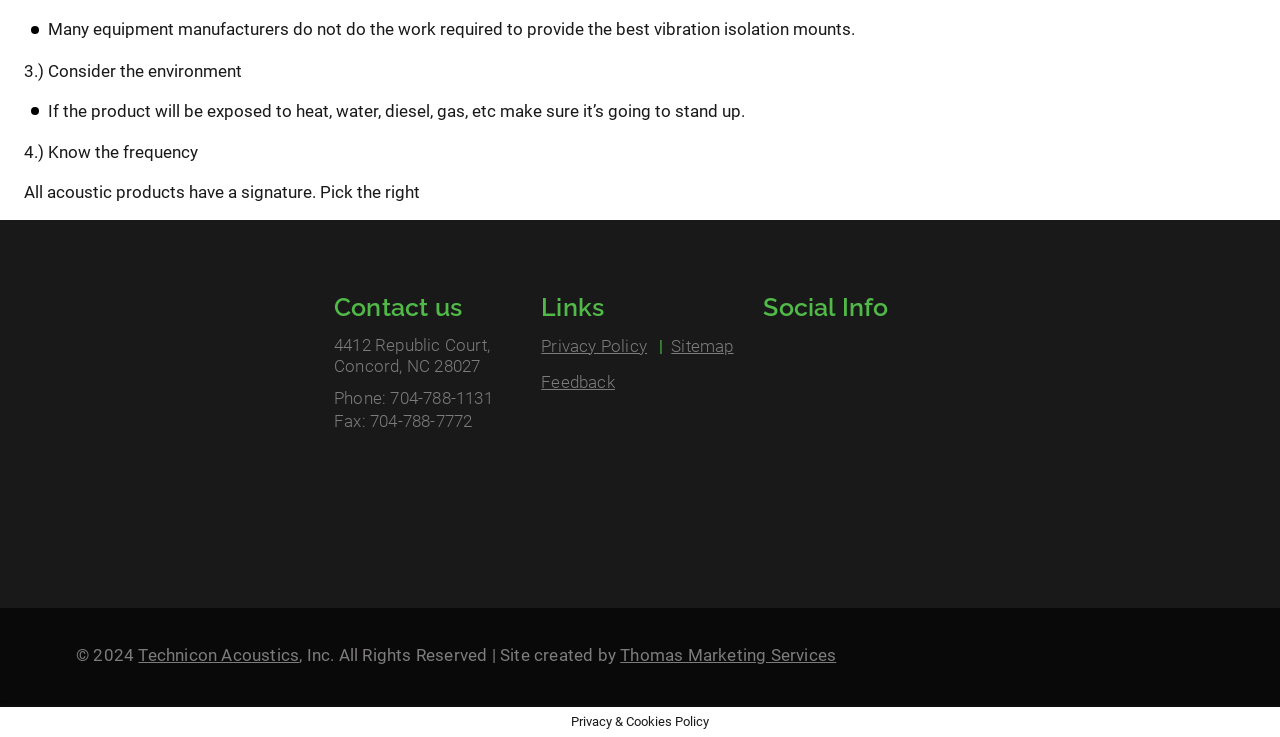What is the purpose of the webpage?
Using the visual information, answer the question in a single word or phrase.

To provide information about vibration isolation mounts